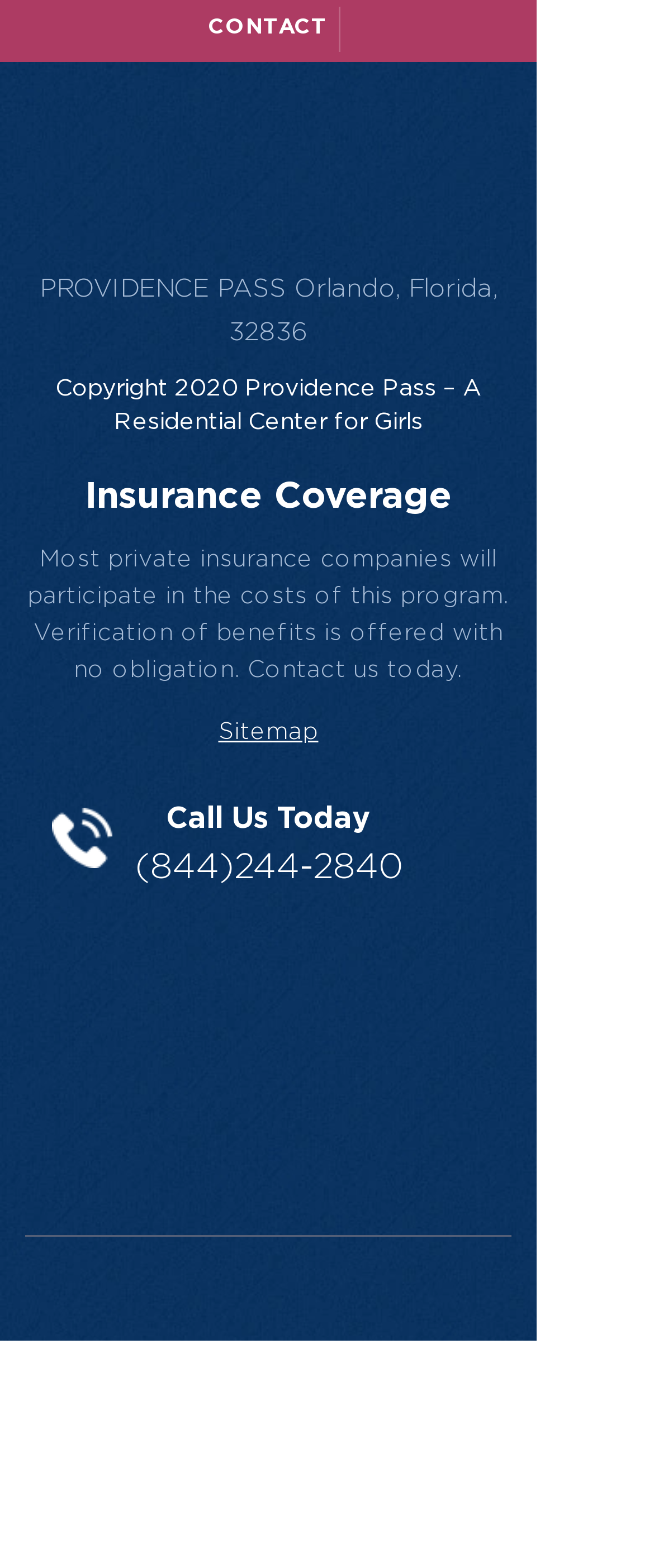What is the phone number to call?
Provide a thorough and detailed answer to the question.

I found the phone number by looking at the elements with type 'heading' and 'link'. The element with ID 700 has a type of 'heading' and a description of 'Call Us Today (844)244-2840', and the element with ID 842 has a type of 'link' and a description of '(844)244-2840'. The bounding box coordinates of these elements indicate that they are located near each other, suggesting that the phone number is (844)244-2840.